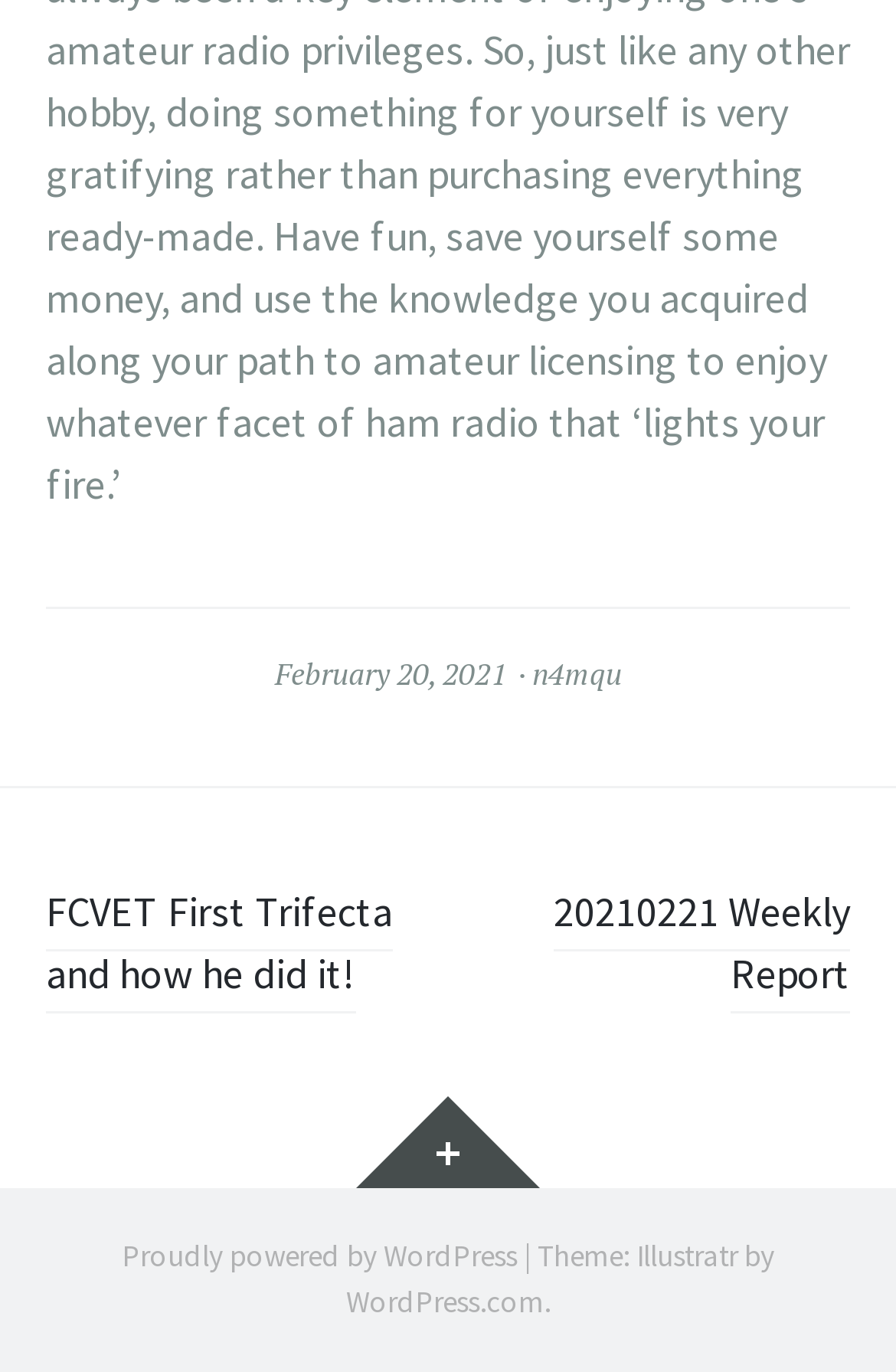Refer to the screenshot and give an in-depth answer to this question: How many links are in the post navigation section?

I examined the post navigation section and found two links, one with the text 'FCVET First Trifecta and how he did it!' and another with the text '20210221 Weekly Report'.